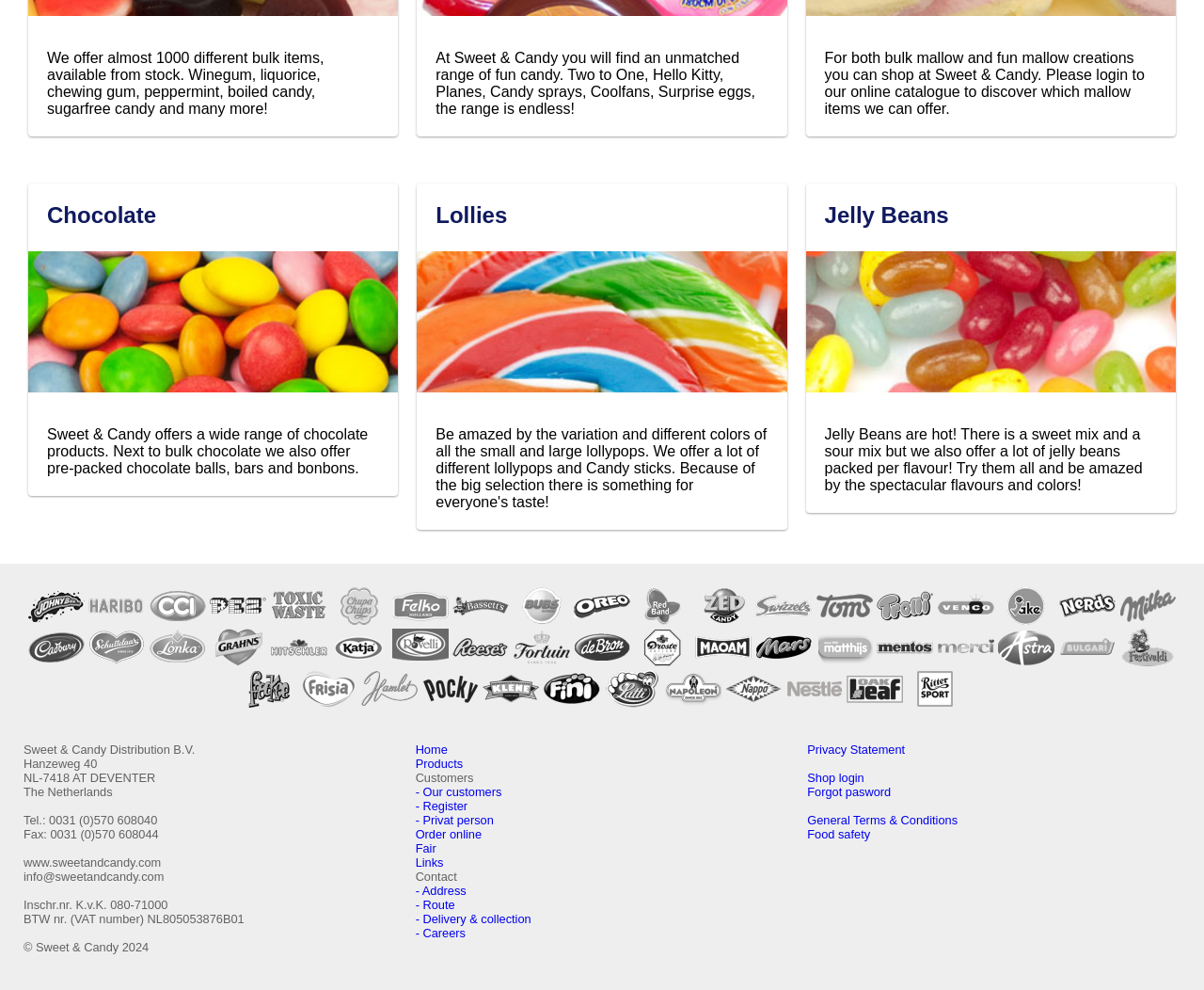Determine the bounding box coordinates of the clickable region to carry out the instruction: "Click on the 'Home' link".

[0.345, 0.75, 0.372, 0.764]